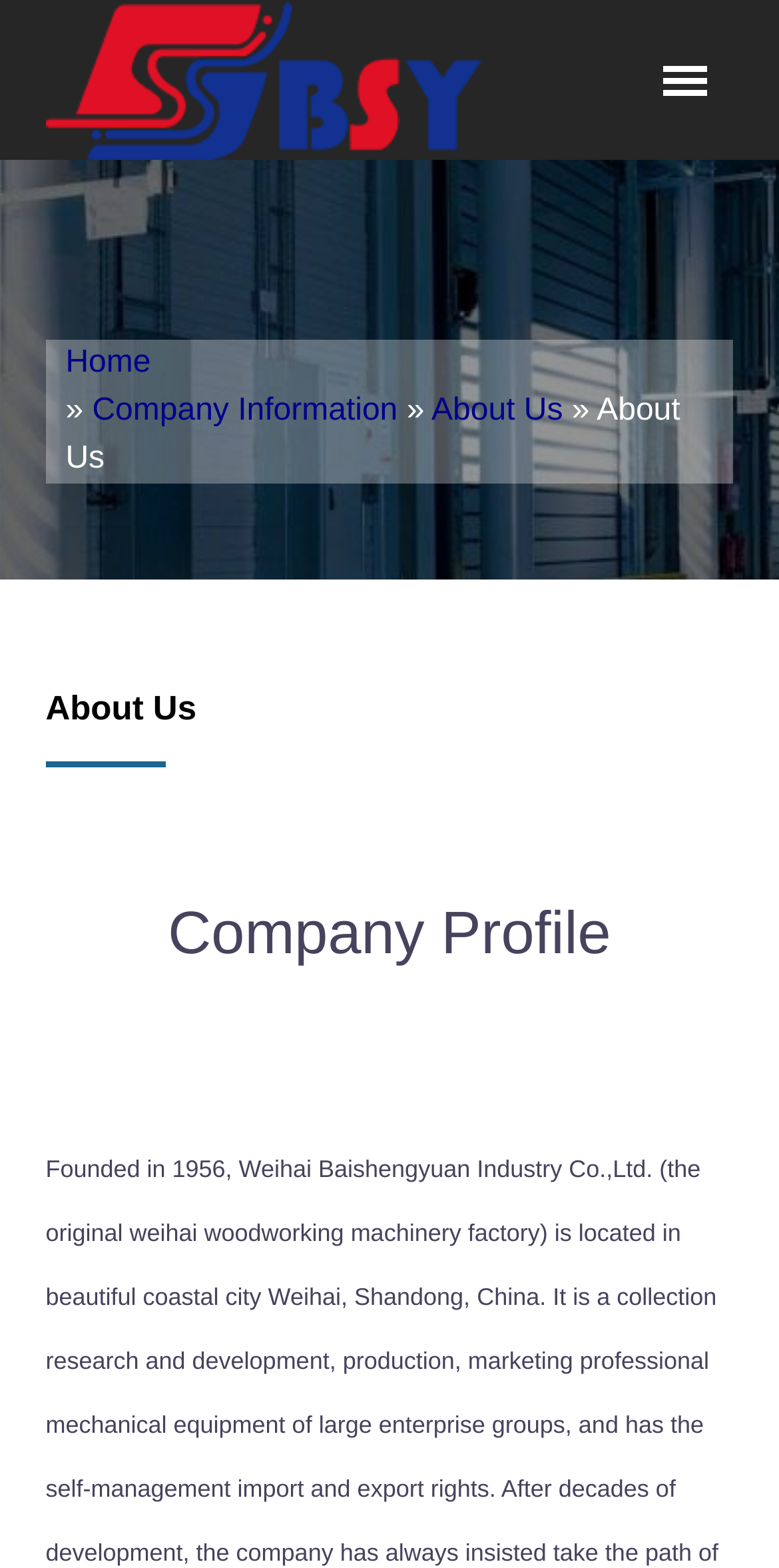Describe the webpage meticulously, covering all significant aspects.

The webpage is about BSY-Plywood Machine, a company that provides various products and services related to plywood manufacturing. At the top left corner, there is a site logo, which is an image accompanied by a link. To the right of the logo, there is a navigation menu with links to "Home" and "Company Information", separated by "»" symbols. The current page is "About Us", which is highlighted in the menu.

Below the navigation menu, there is a large heading that reads "About Us", which is also a link. This heading spans across the entire width of the page. Underneath the heading, there is a subheading that says "Company Profile", which is also a heading element. The content of the "About Us" page is likely to be found below this subheading, although the exact details are not provided in the accessibility tree.